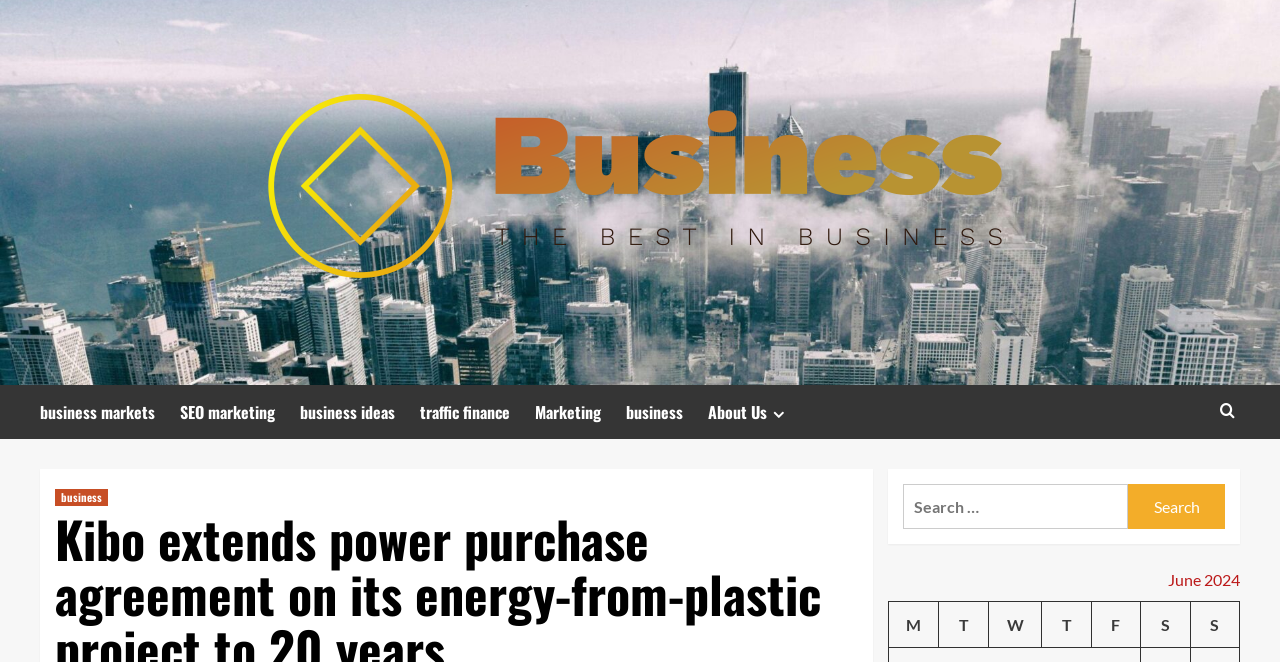Determine the bounding box coordinates of the section I need to click to execute the following instruction: "Click on the 'Business' link". Provide the coordinates as four float numbers between 0 and 1, i.e., [left, top, right, bottom].

[0.105, 0.068, 0.887, 0.512]